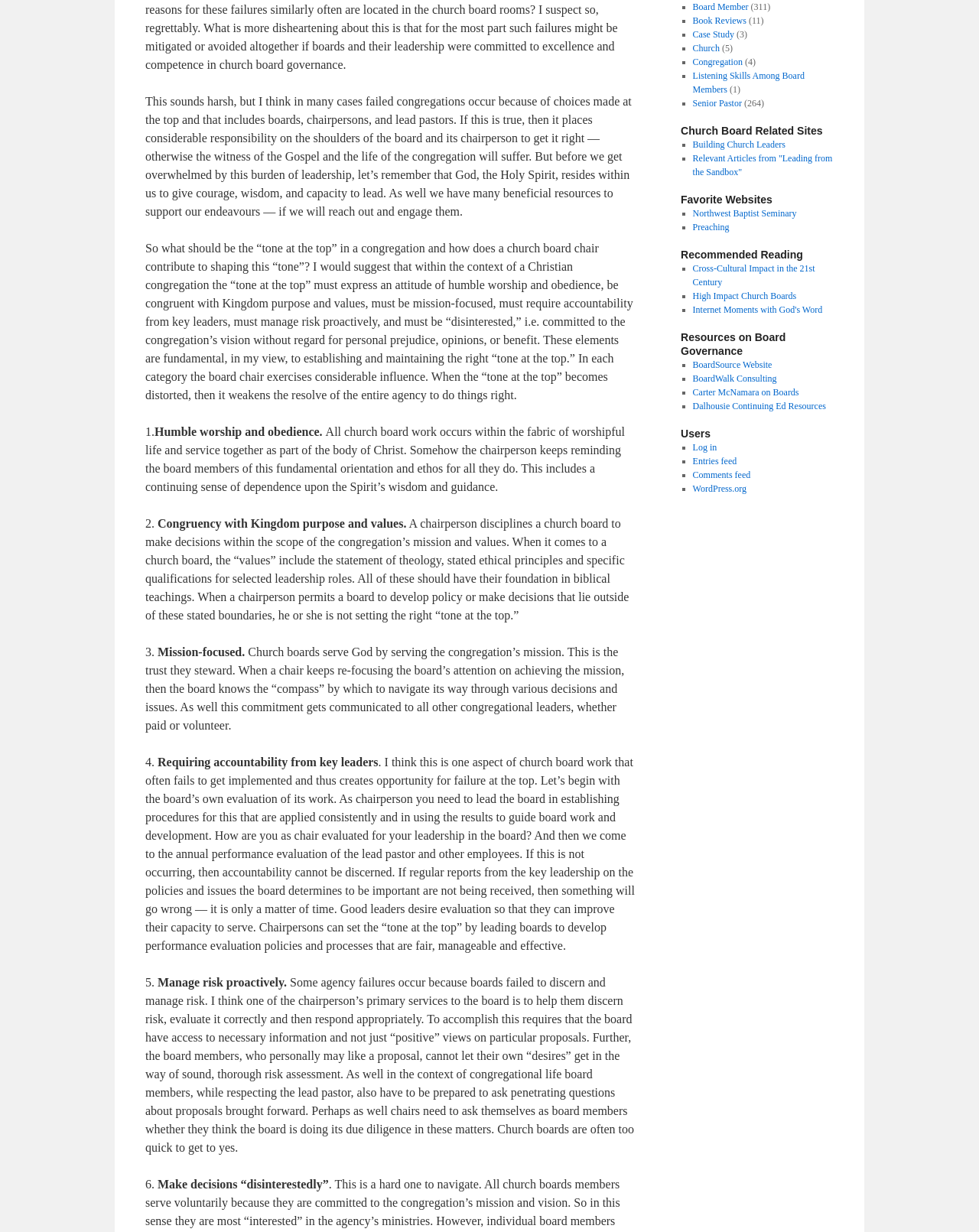From the screenshot, find the bounding box of the UI element matching this description: "Listening Skills Among Board Members". Supply the bounding box coordinates in the form [left, top, right, bottom], each a float between 0 and 1.

[0.707, 0.057, 0.822, 0.077]